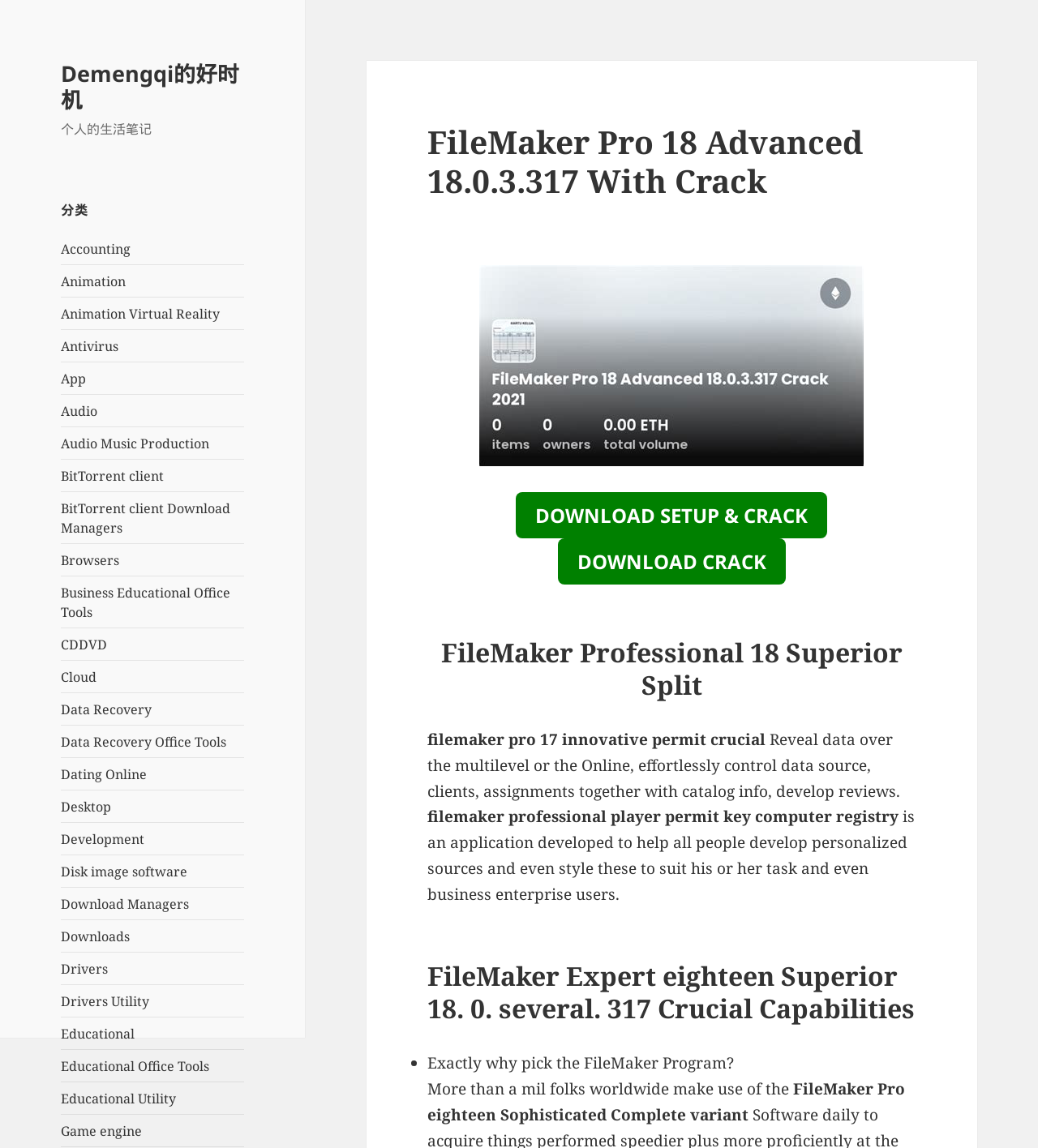What is the version of FileMaker Pro being described?
Please use the image to provide an in-depth answer to the question.

The webpage specifically mentions the version of FileMaker Pro being described as 18.0.3.317, which is likely the latest version of the software.